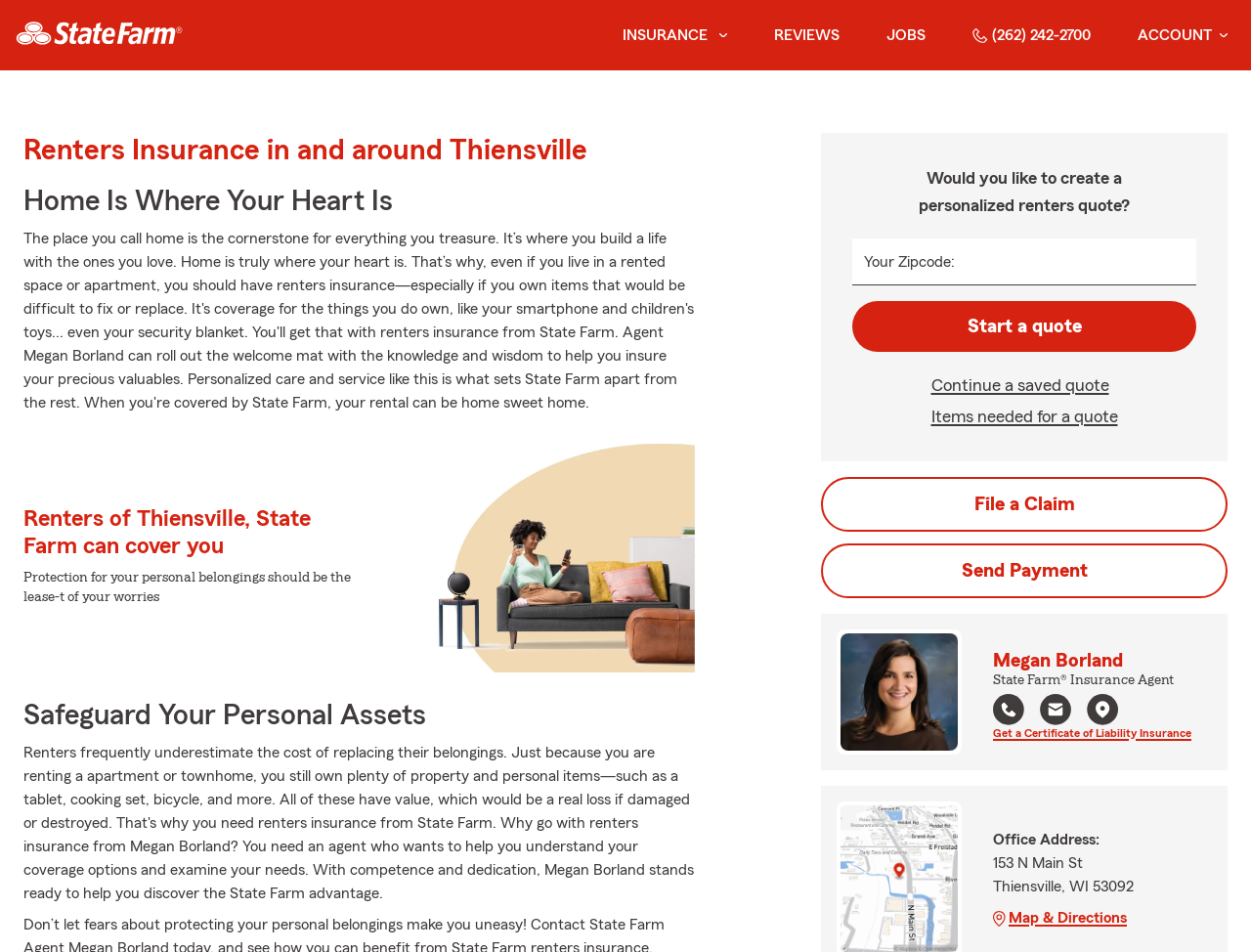Can you look at the image and give a comprehensive answer to the question:
What is the name of the State Farm agent?

I found the agent's name by looking at the profile photo and the heading below it, which says 'Megan Borland'. This is likely the name of the State Farm agent who is offering renters insurance.